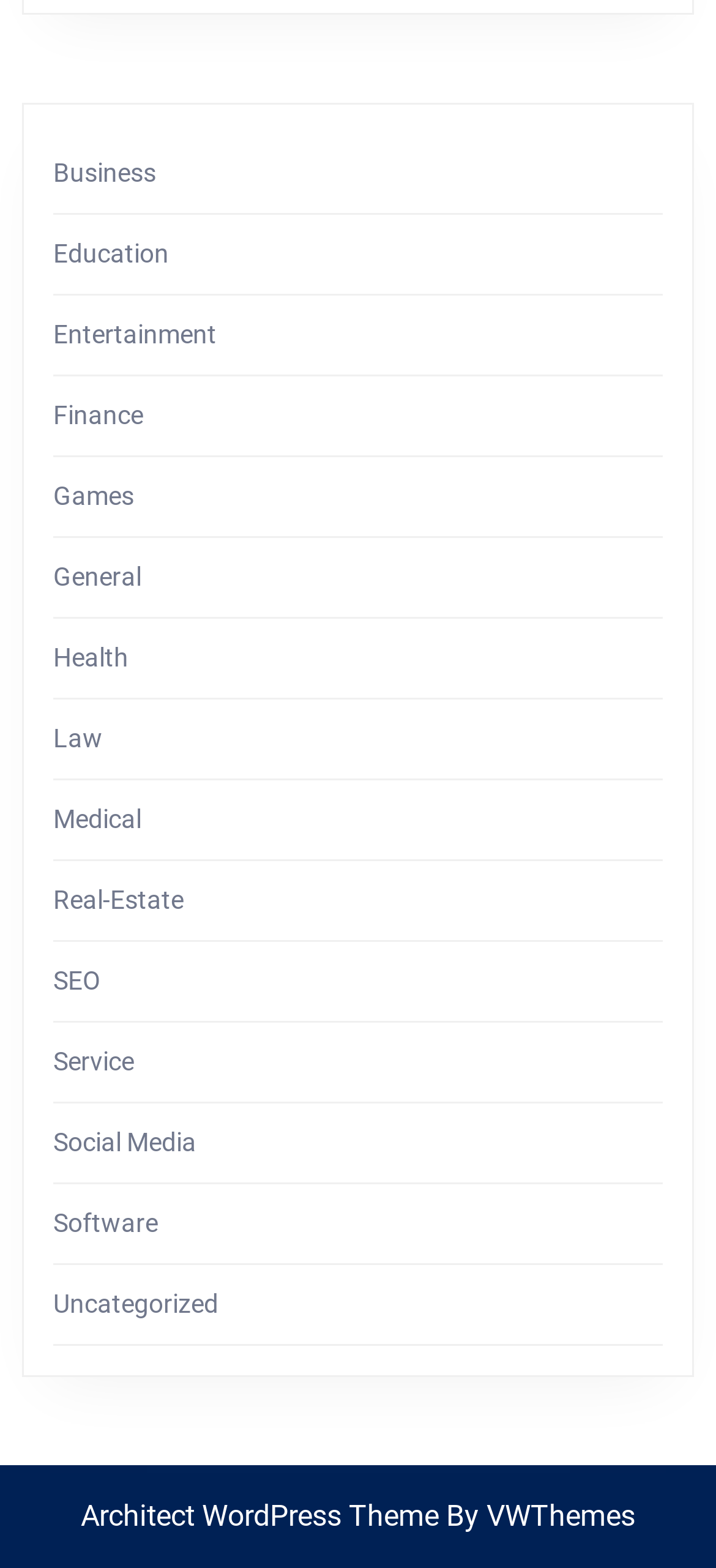Given the element description: "Social Media", predict the bounding box coordinates of this UI element. The coordinates must be four float numbers between 0 and 1, given as [left, top, right, bottom].

[0.074, 0.718, 0.274, 0.737]